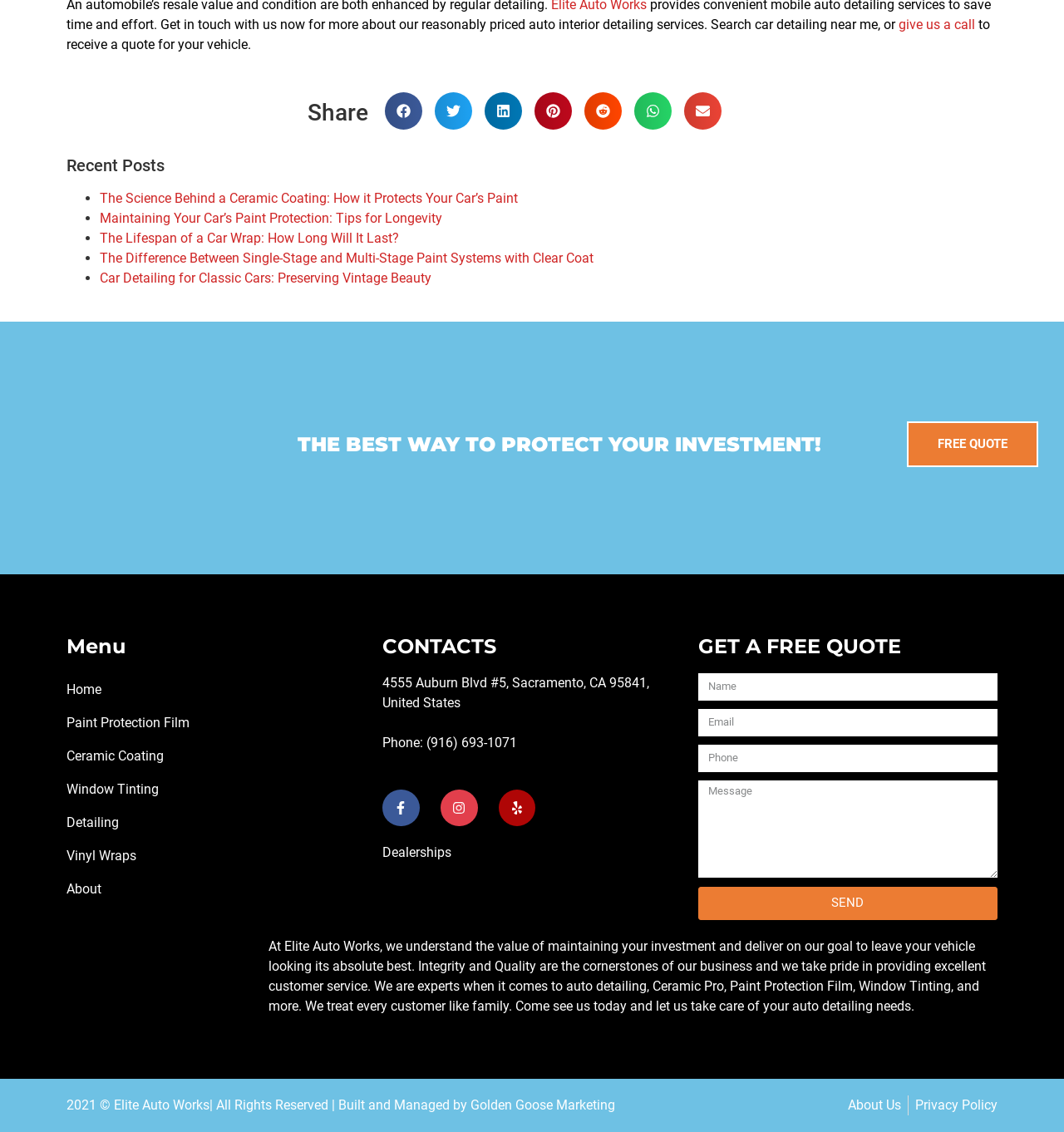Can you find the bounding box coordinates for the element that needs to be clicked to execute this instruction: "Get a free quote"? The coordinates should be given as four float numbers between 0 and 1, i.e., [left, top, right, bottom].

[0.853, 0.372, 0.976, 0.412]